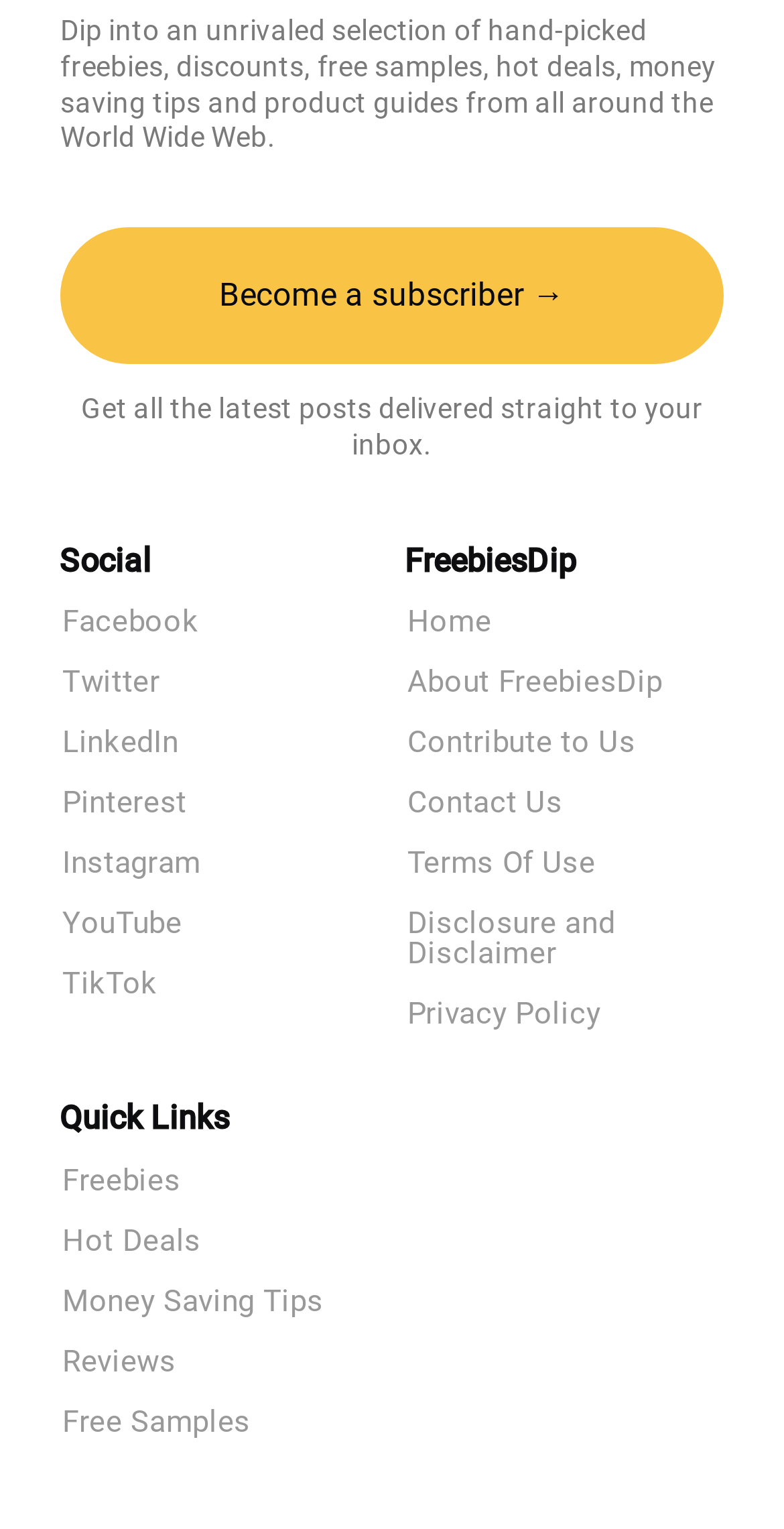Provide the bounding box coordinates for the UI element that is described by this text: "Terms Of Use". The coordinates should be in the form of four float numbers between 0 and 1: [left, top, right, bottom].

[0.517, 0.555, 0.923, 0.575]